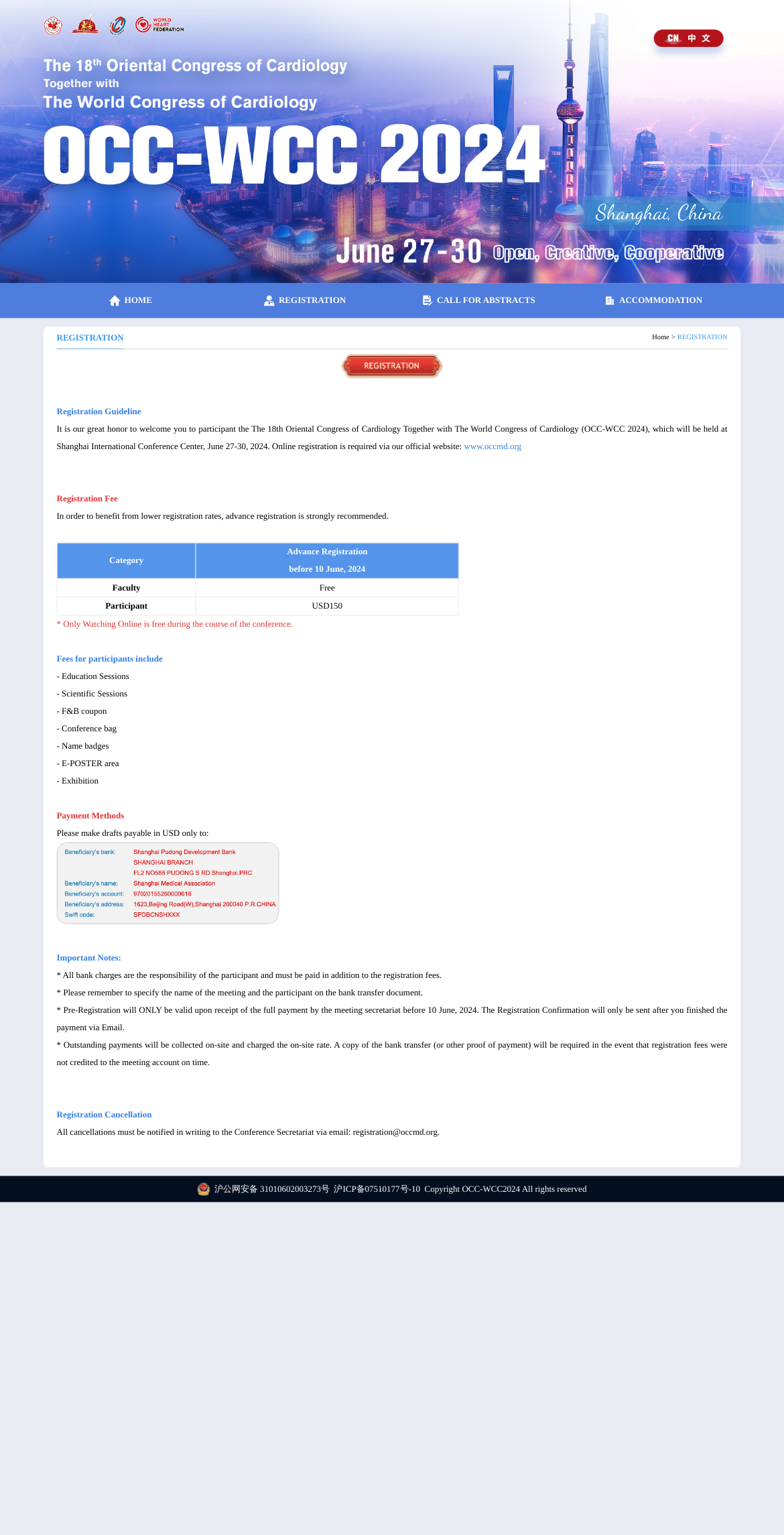Provide the bounding box coordinates for the UI element that is described as: "沪公网安备 31010602003273号".

[0.273, 0.766, 0.42, 0.783]